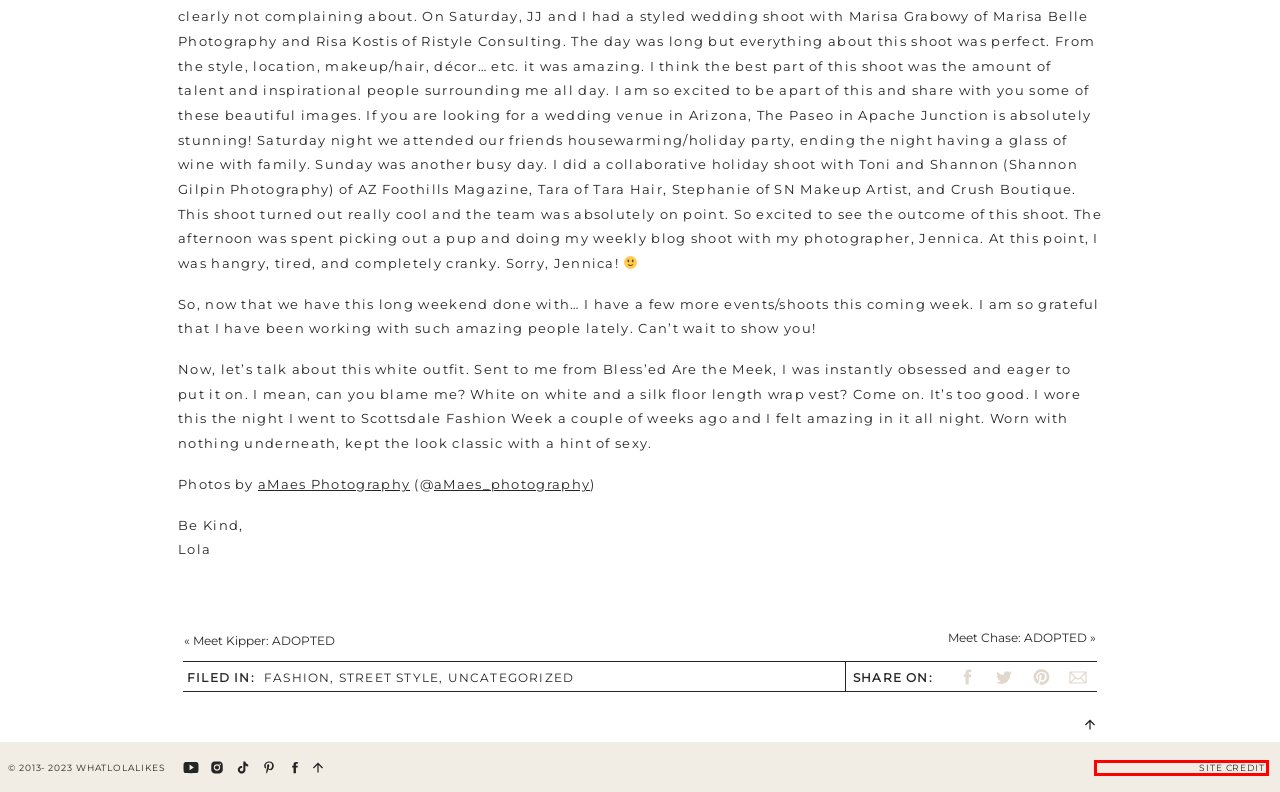Check out the screenshot of a webpage with a red rectangle bounding box. Select the best fitting webpage description that aligns with the new webpage after clicking the element inside the bounding box. Here are the candidates:
A. Meet Chase: ADOPTED - Showit Blog
B. Fashion Archives - Showit Blog
C. Arizona Foothills Magazine - Arizona's Leading Luxury Lifestyle Magazine for 25+ Years
D. Uncategorized Archives - Showit Blog
E. Home
F. Street Style Archives - Showit Blog
G. Brand Bar
H. The Paseo – Arizona's Exclusive Desert Wedding Venue

G